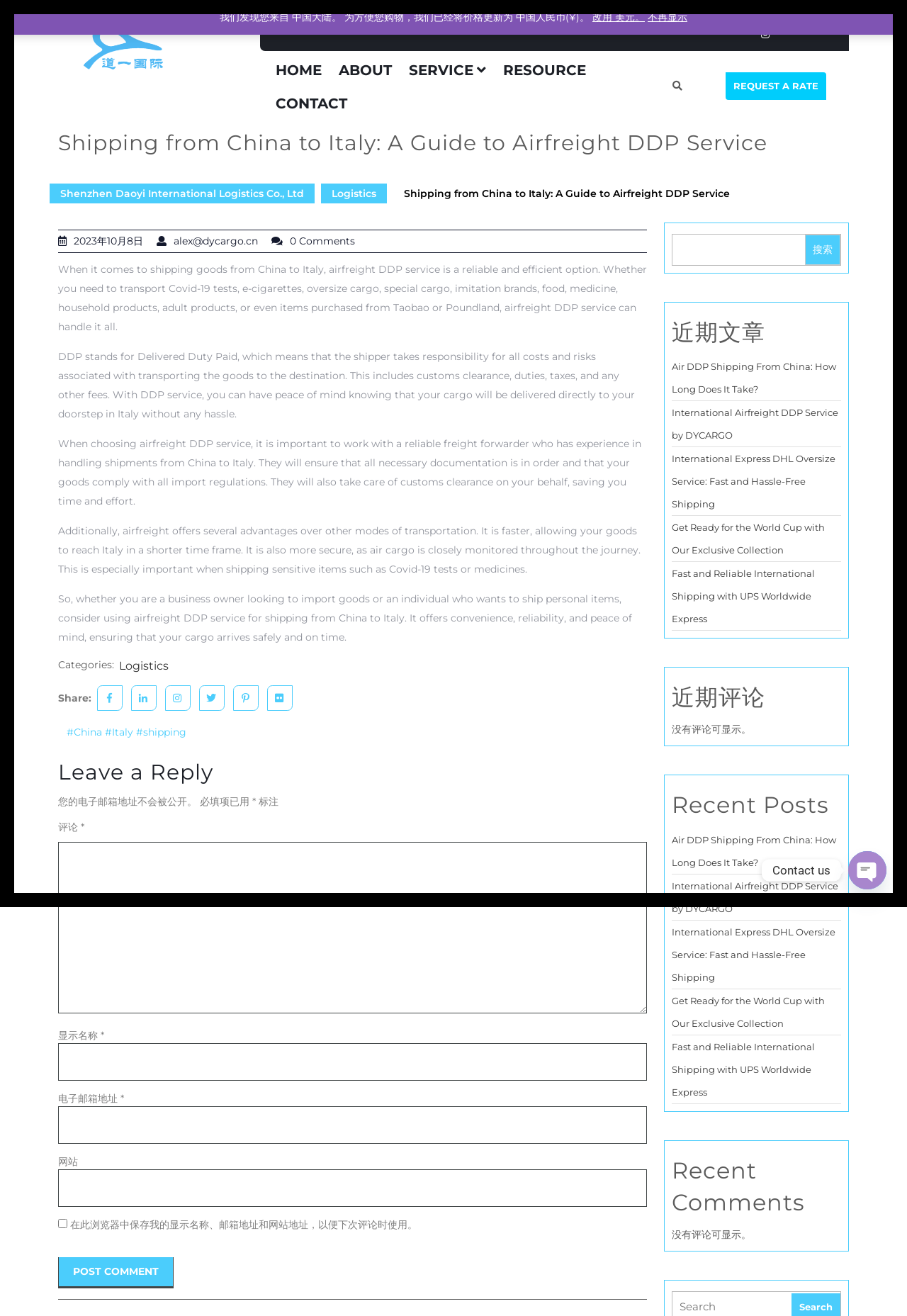Calculate the bounding box coordinates of the UI element given the description: "Privacy policy".

None